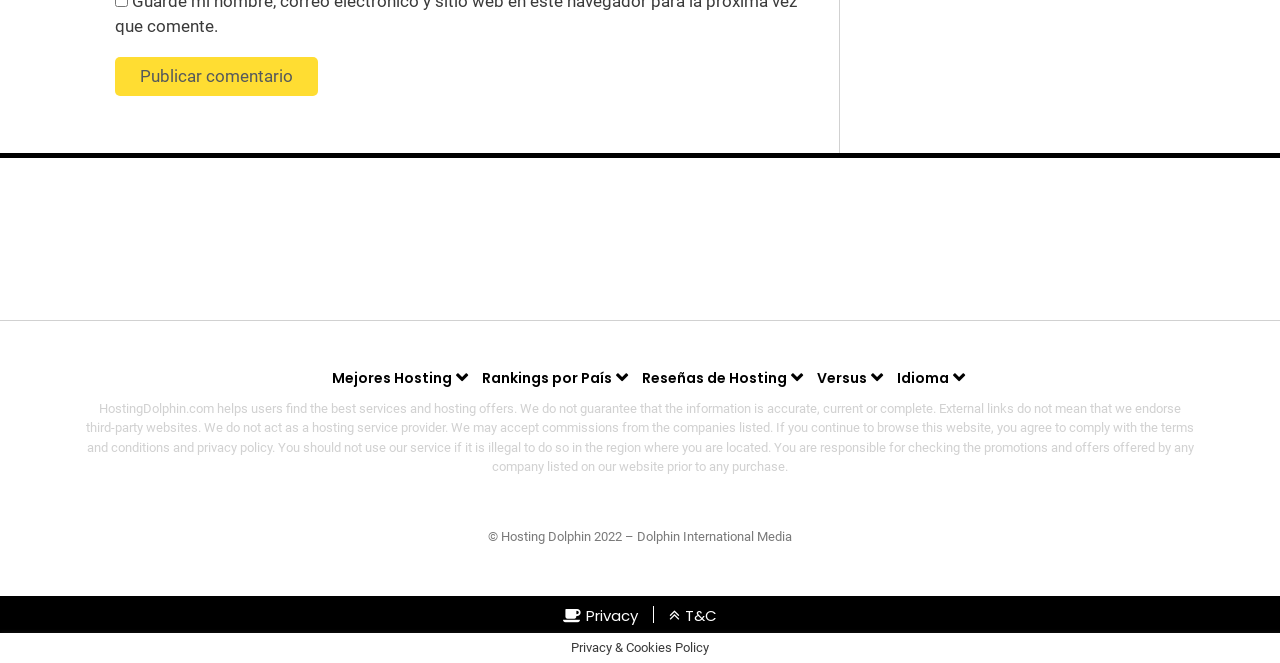Please locate the bounding box coordinates of the region I need to click to follow this instruction: "Click the 'Publicar comentario' button".

[0.09, 0.086, 0.248, 0.145]